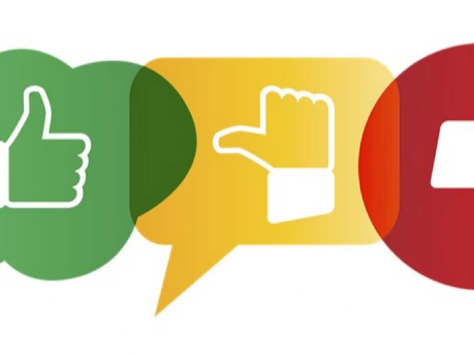Describe all the elements in the image extensively.

The image features a vibrant graphic that portrays three distinct speech bubbles, each conveying different feedback sentiments. On the left, a green bubble displays a thumbs-up icon, symbolizing positive feedback or approval. In the center, a yellow bubble contains a graphic of a hand with a slightly raised thumb, suggesting neutrality or a mixed response. Finally, on the right, a red bubble features a thumbs-down icon, representing disapproval or negative feedback. This imagery aligns with the theme of gathering community input, as indicated by the surrounding content discussing a rural crime survey initiated by the Cheshire Police, encouraging residents to share their opinions and experiences. The overall design emphasizes the importance of feedback in shaping community safety initiatives.